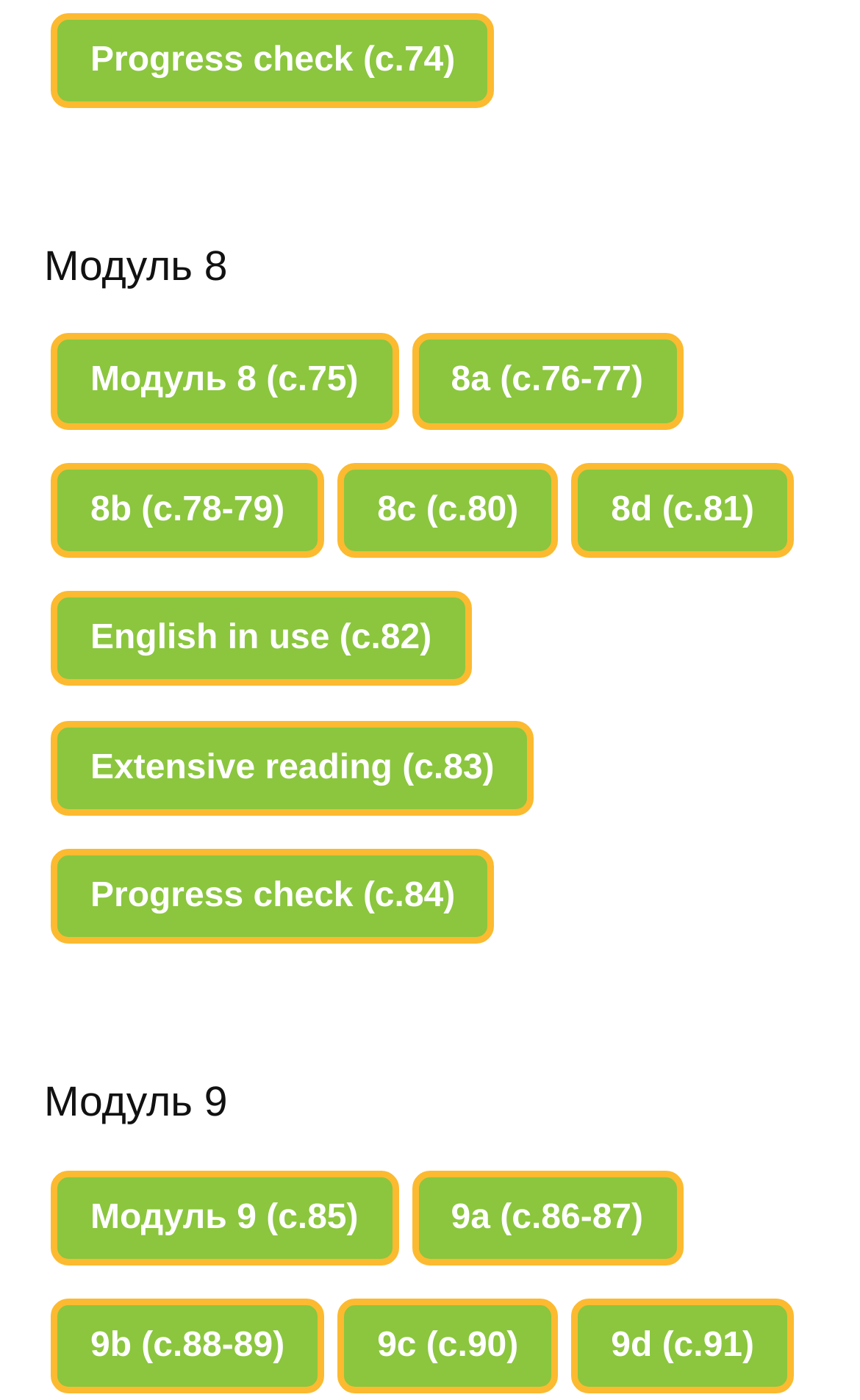Please locate the bounding box coordinates of the element that should be clicked to complete the given instruction: "Read English in use".

[0.059, 0.422, 0.548, 0.49]